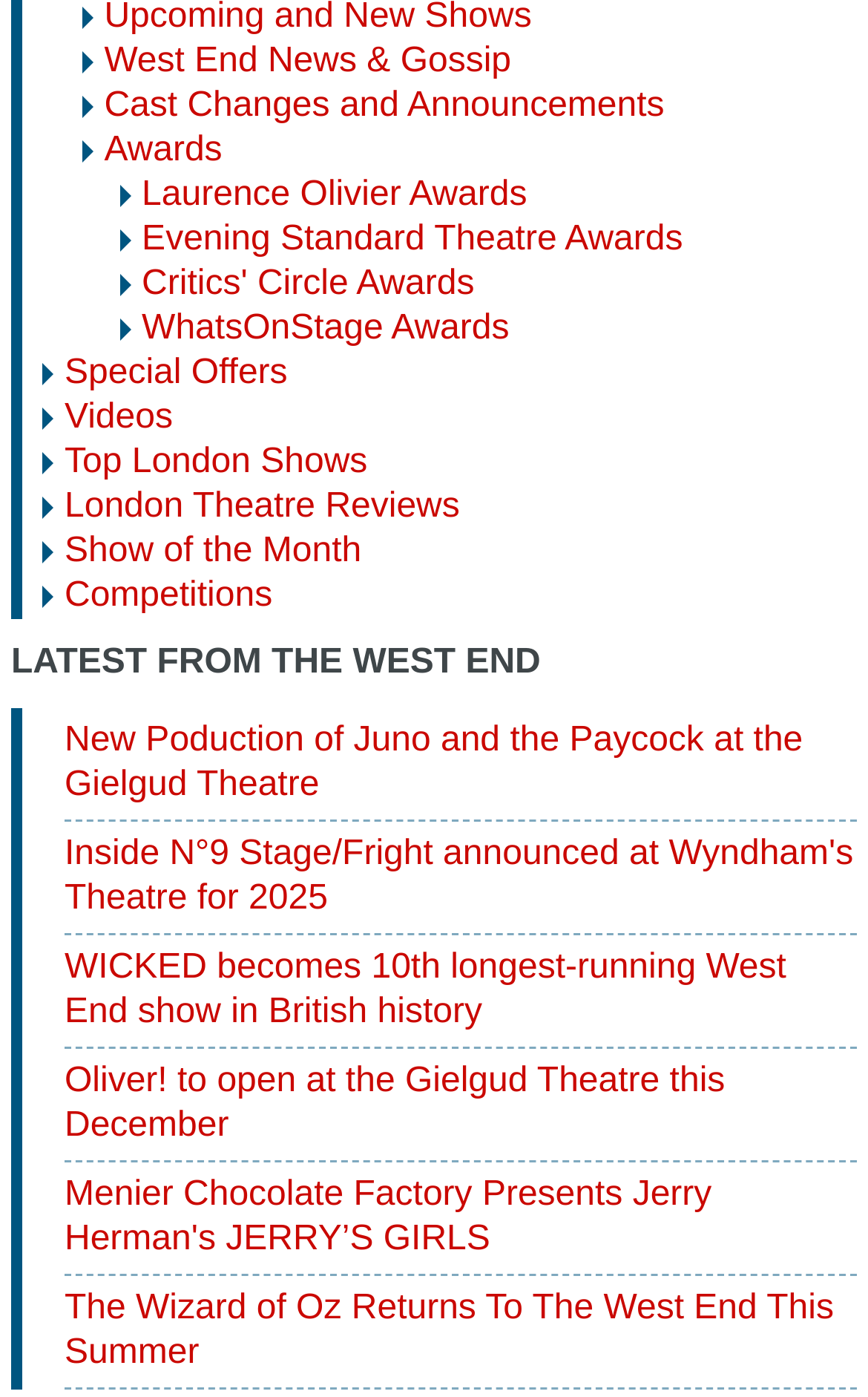What is the title of the first news article?
Please look at the screenshot and answer in one word or a short phrase.

New Poduction of Juno and the Paycock at the Gielgud Theatre